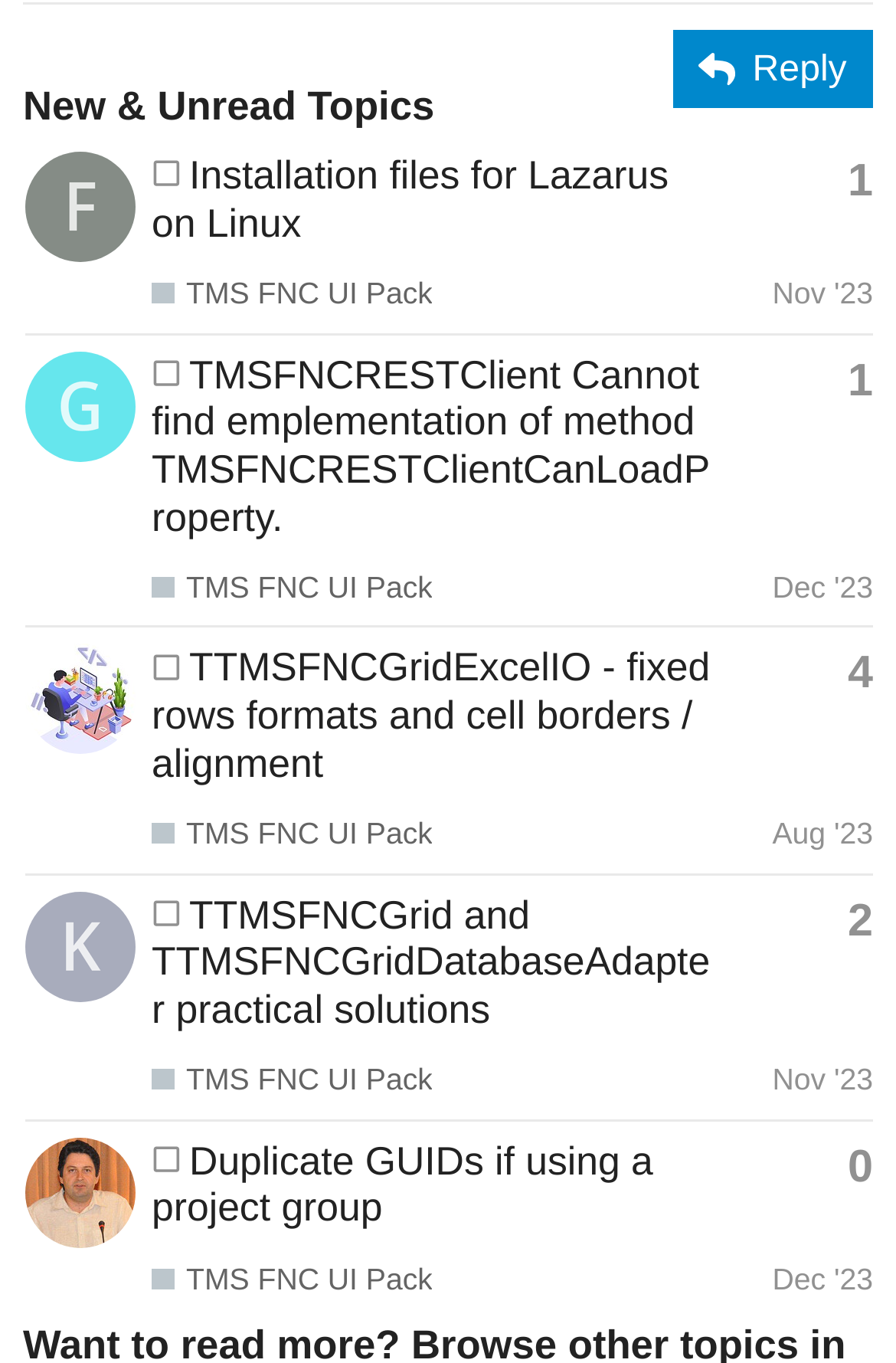Highlight the bounding box coordinates of the region I should click on to meet the following instruction: "View topic 'TTMSFNCGridExcelIO - fixed rows formats and cell borders / alignment'".

[0.169, 0.473, 0.793, 0.576]